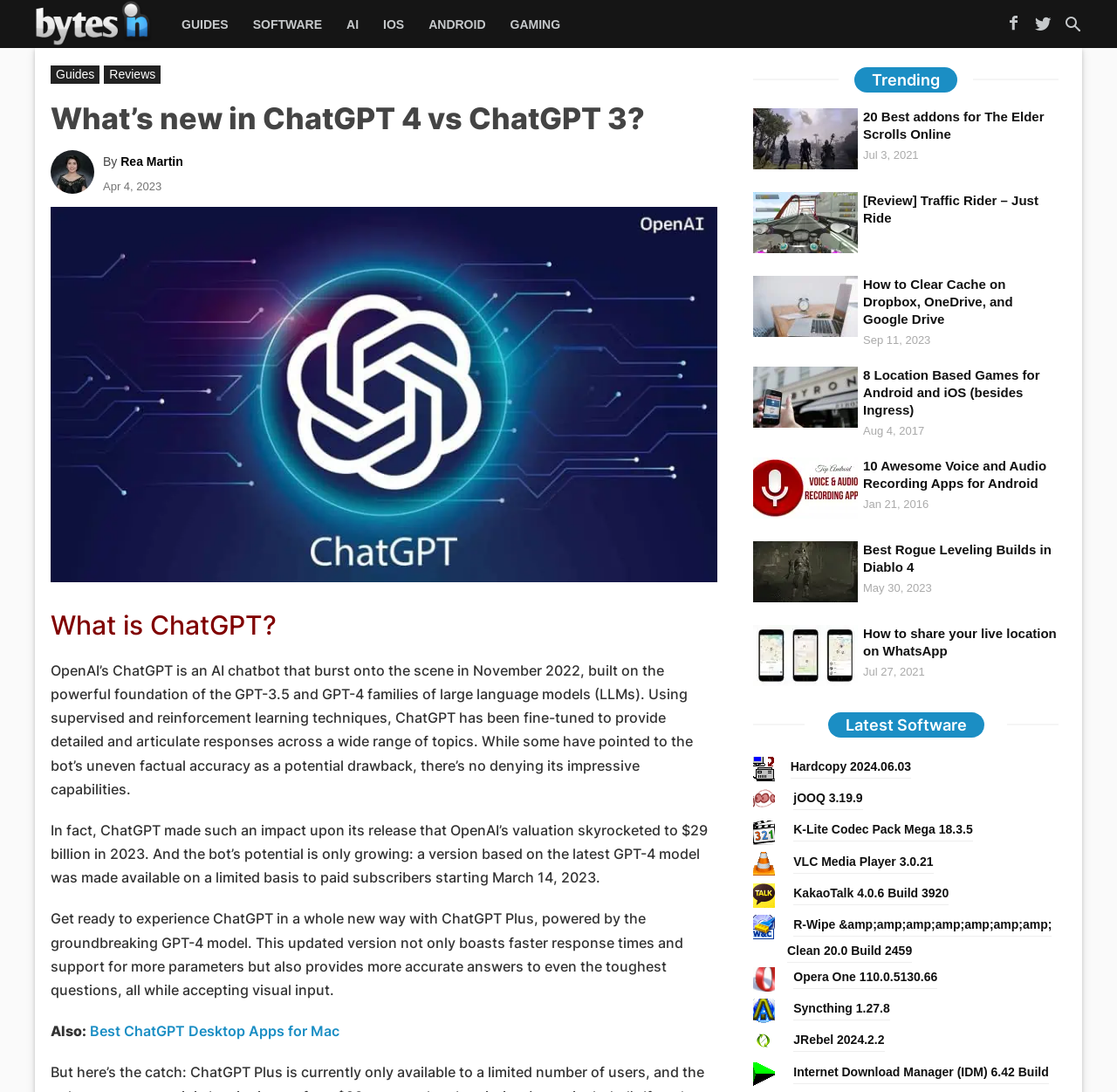Locate the bounding box coordinates of the segment that needs to be clicked to meet this instruction: "Read the article 'What is ChatGPT?'".

[0.045, 0.557, 0.642, 0.587]